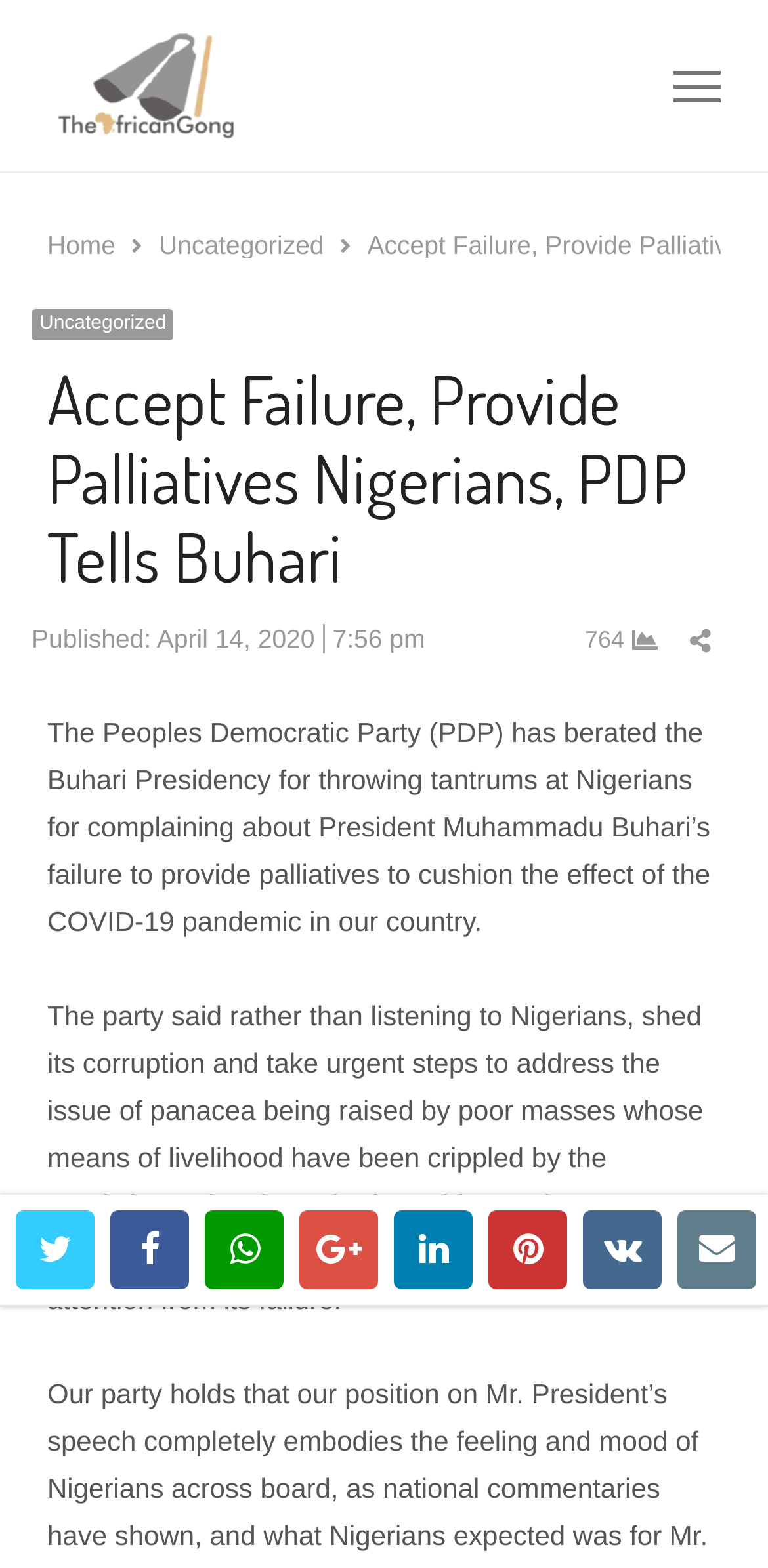What social media platforms are available for sharing the article?
Look at the image and respond with a one-word or short phrase answer.

Twitter, Facebook, etc.